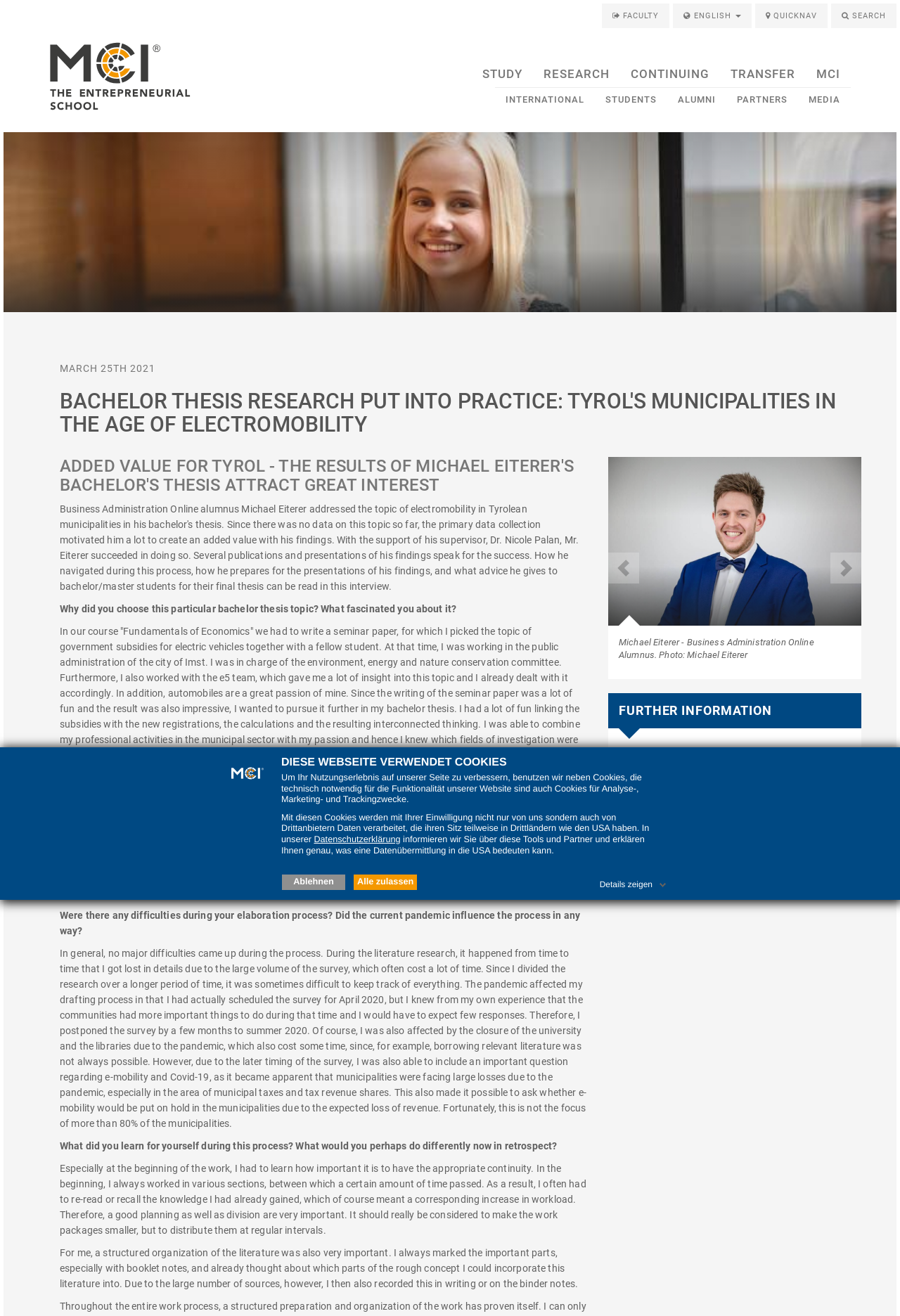Generate a comprehensive description of the contents of the webpage.

This webpage is about Michael Eiterer, a graduate of the bachelor's degree program in Business Administration Online, who has succeeded in creating added value for Tyrol with his bachelor's thesis. 

At the top of the page, there is a cookie notification dialog with a logo, a heading, and some text explaining the use of cookies on the website. Below this dialog, there are several buttons for faculty, English, quick navigation, and search.

The main content of the page is divided into sections. The first section has a heading "BACHELOR THESIS RESEARCH PUT INTO PRACTICE: TYROL'S MUNICIPALITIES IN THE AGE OF ELECTROMOBILITY" and a subheading "ADDED VALUE FOR TYROL - THE RESULTS OF MICHAEL EITERER'S BACHELOR'S THESIS ATTRACT GREAT INTEREST". 

Below this, there is an interview with Michael Eiterer, where he talks about his bachelor's thesis topic, the results of his research, and the difficulties he faced during the process. The interview is divided into several sections with headings and paragraphs of text.

On the right side of the page, there are several links to other pages, including "STUDY", "RESEARCH", "CONTINUING", "TRANSFER", "MCI", "INTERNATIONAL", "STUDENTS", "ALUMNI", "PARTNERS", and "MEDIA".

At the bottom of the page, there is a section with a heading "FURTHER INFORMATION" and some links to related programs, including "BACHELOR BETRIEBSWIRTSCHAT ONLINE", "BACHELOR BUSINESS ADMINISTRATION ONLINE", and "MASTER CORPORATE GOVERNANCE & FINANCE ONLINE". There is also a small icon on the bottom left corner of the page.